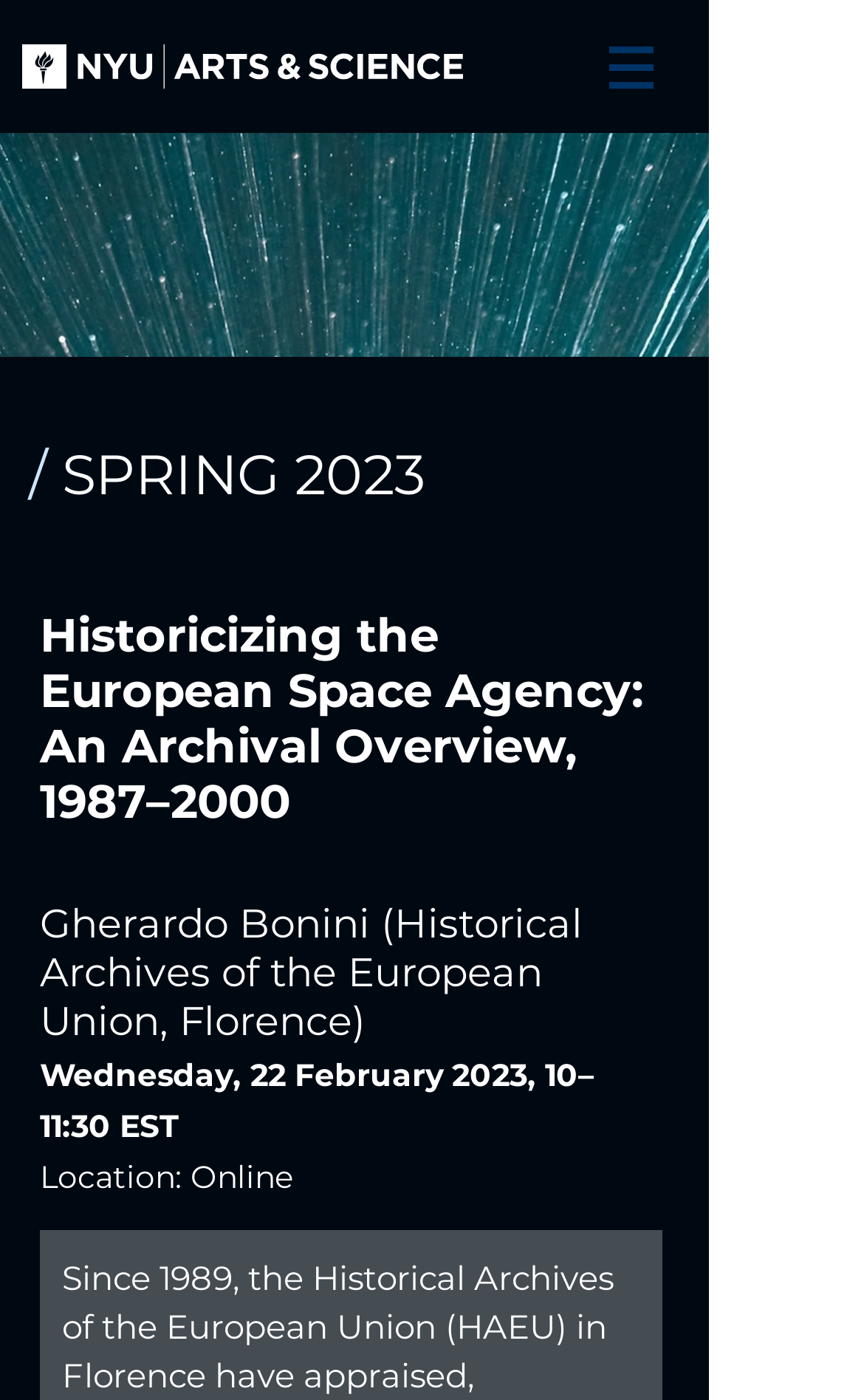Answer the following query concisely with a single word or phrase:
What is the time of the first event?

10–11:30 EST